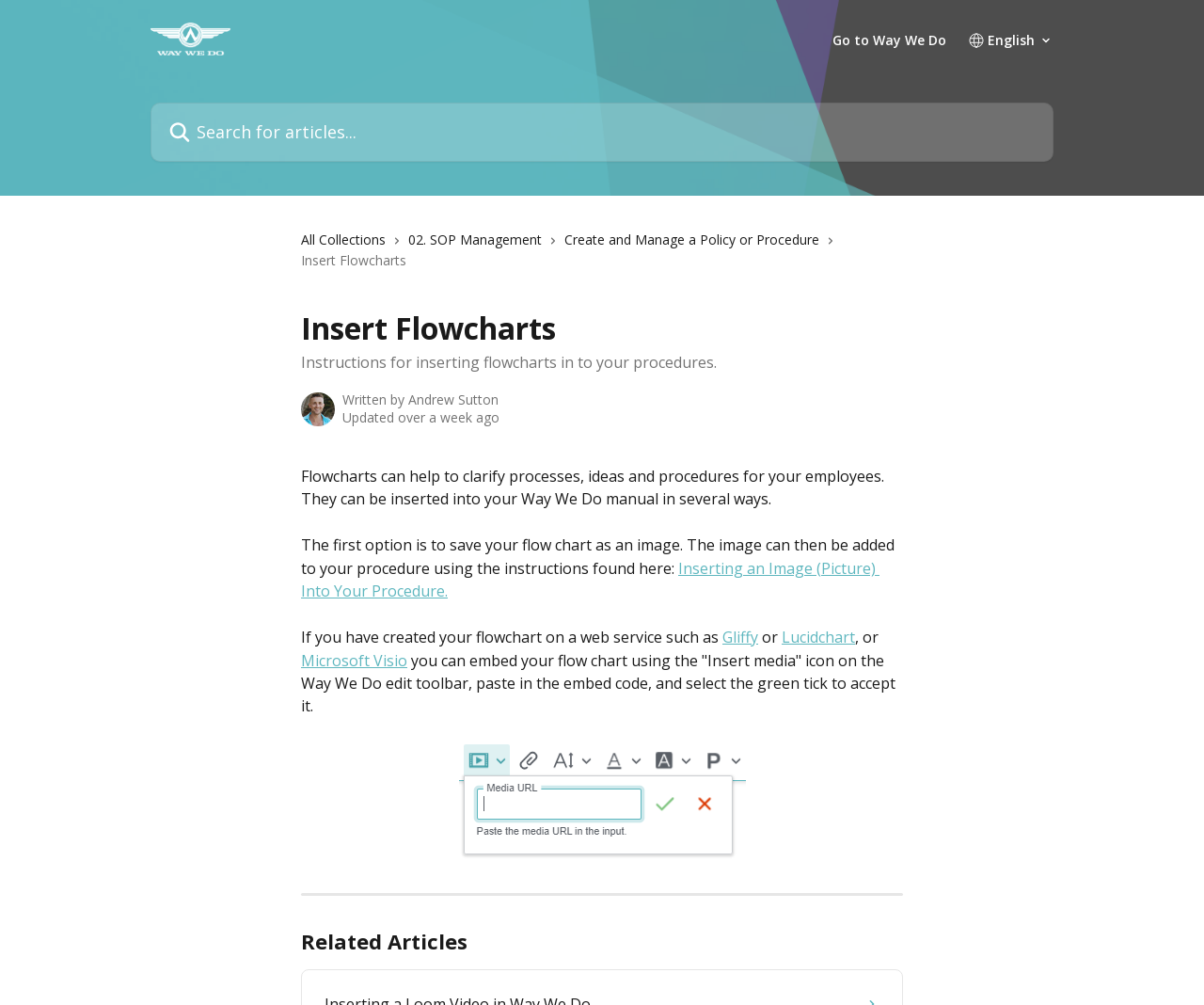Elaborate on the webpage's design and content in a detailed caption.

The webpage is about instructions for inserting flowcharts into procedures. At the top, there is a header section with a logo and a search bar. The logo is an image with the text "Way We Do Help Center" next to it. The search bar is a text box with a placeholder text "Search for articles..." and a magnifying glass icon on the left side. There are also three icons on the right side of the header section, which are likely navigation or menu buttons.

Below the header section, there are four links: "All Collections", "02. SOP Management", "Create and Manage a Policy or Procedure", and "Insert Flowcharts". Each link has a small icon next to it. The "Insert Flowcharts" link is highlighted, indicating that it is the current page.

The main content of the page starts with a heading "Insert Flowcharts" and a brief introduction to the purpose of flowcharts. There is an image of a person, Andrew Sutton, with a caption "Written by" and a timestamp "Updated over a week ago".

The main instructions are divided into two options: saving the flowchart as an image and inserting it into the procedure, or embedding the flowchart using a web service such as Gliffy, Lucidchart, or Microsoft Visio. There are links to instructions for inserting an image and to the web services mentioned.

At the bottom of the page, there is a separator line and a section titled "Related Articles" with a link to more articles.